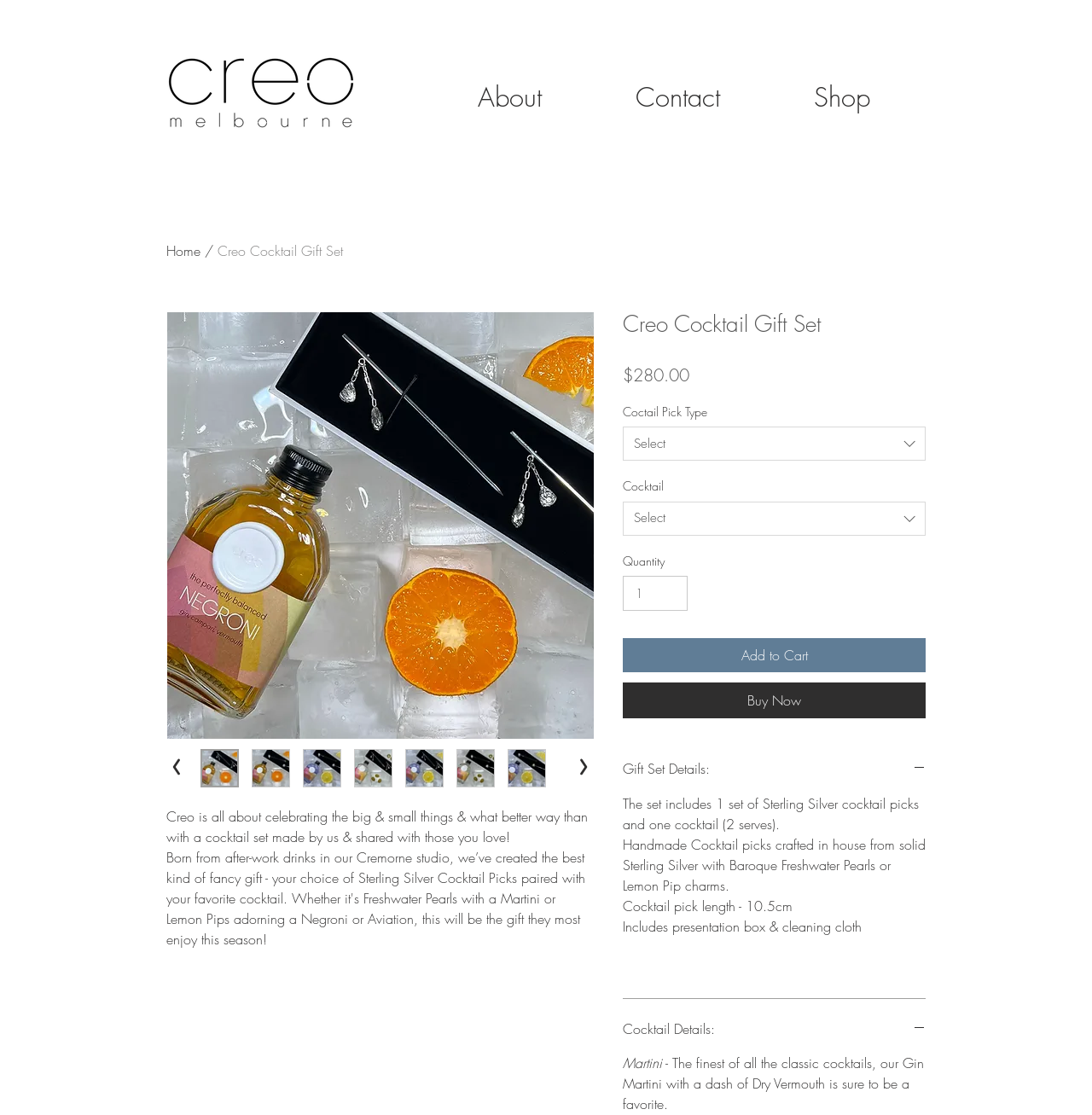Please specify the bounding box coordinates of the clickable region necessary for completing the following instruction: "Click the 'Buy Now' button". The coordinates must consist of four float numbers between 0 and 1, i.e., [left, top, right, bottom].

[0.57, 0.612, 0.848, 0.644]